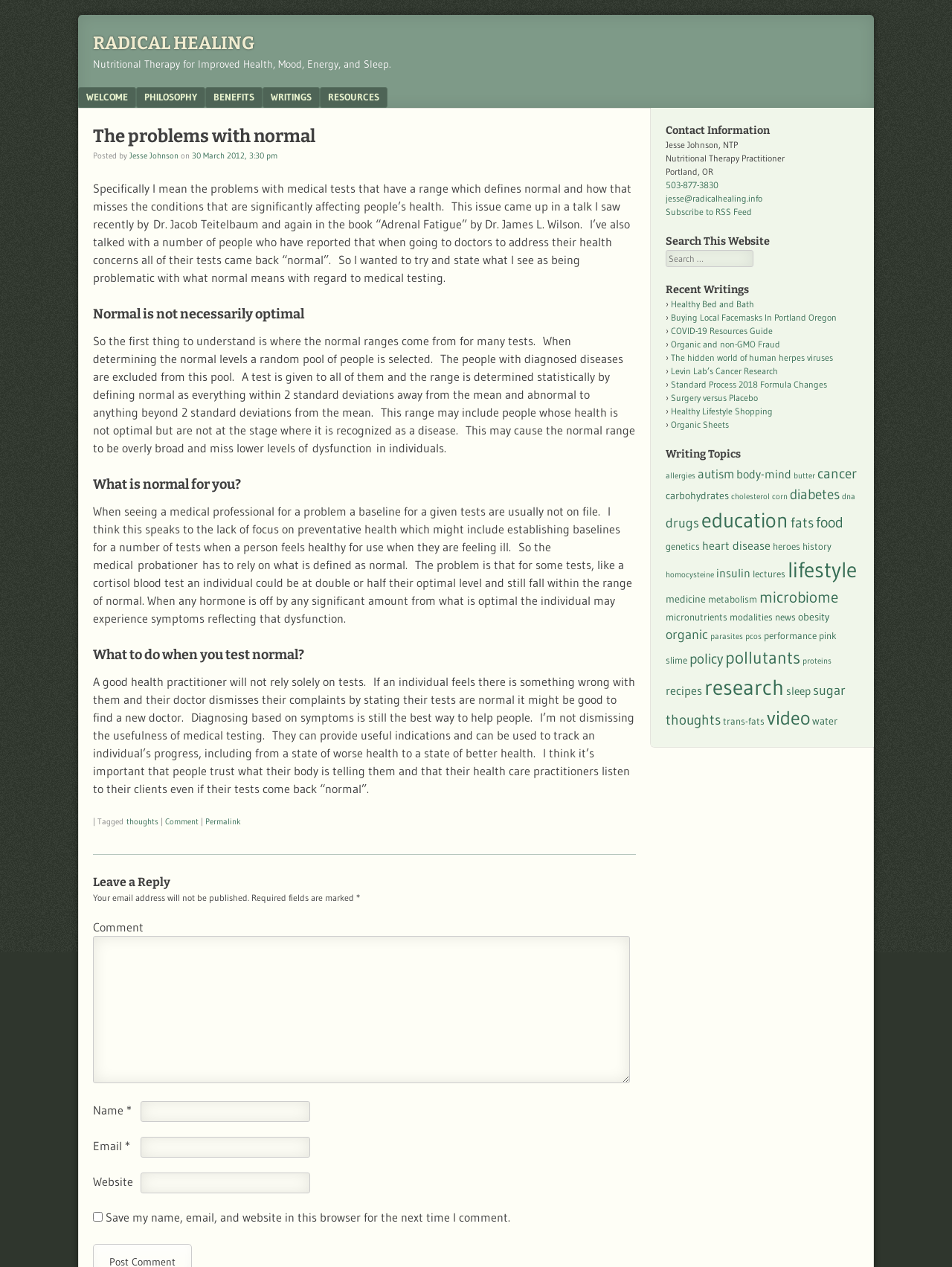Provide a brief response to the question below using a single word or phrase: 
What is the topic of the article?

The problems with normal